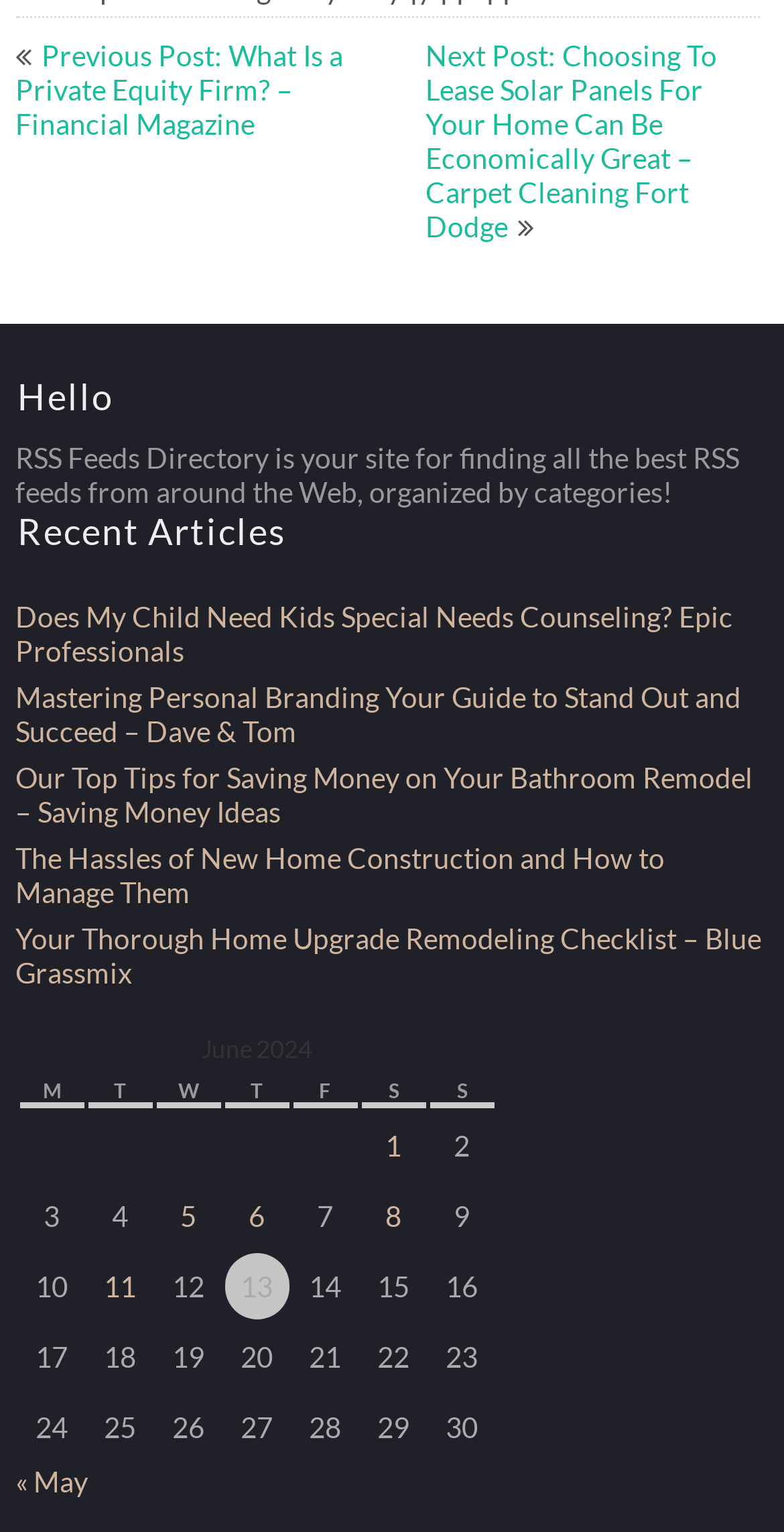Determine the bounding box coordinates of the region that needs to be clicked to achieve the task: "View the 'Recent Articles'".

[0.02, 0.332, 0.98, 0.37]